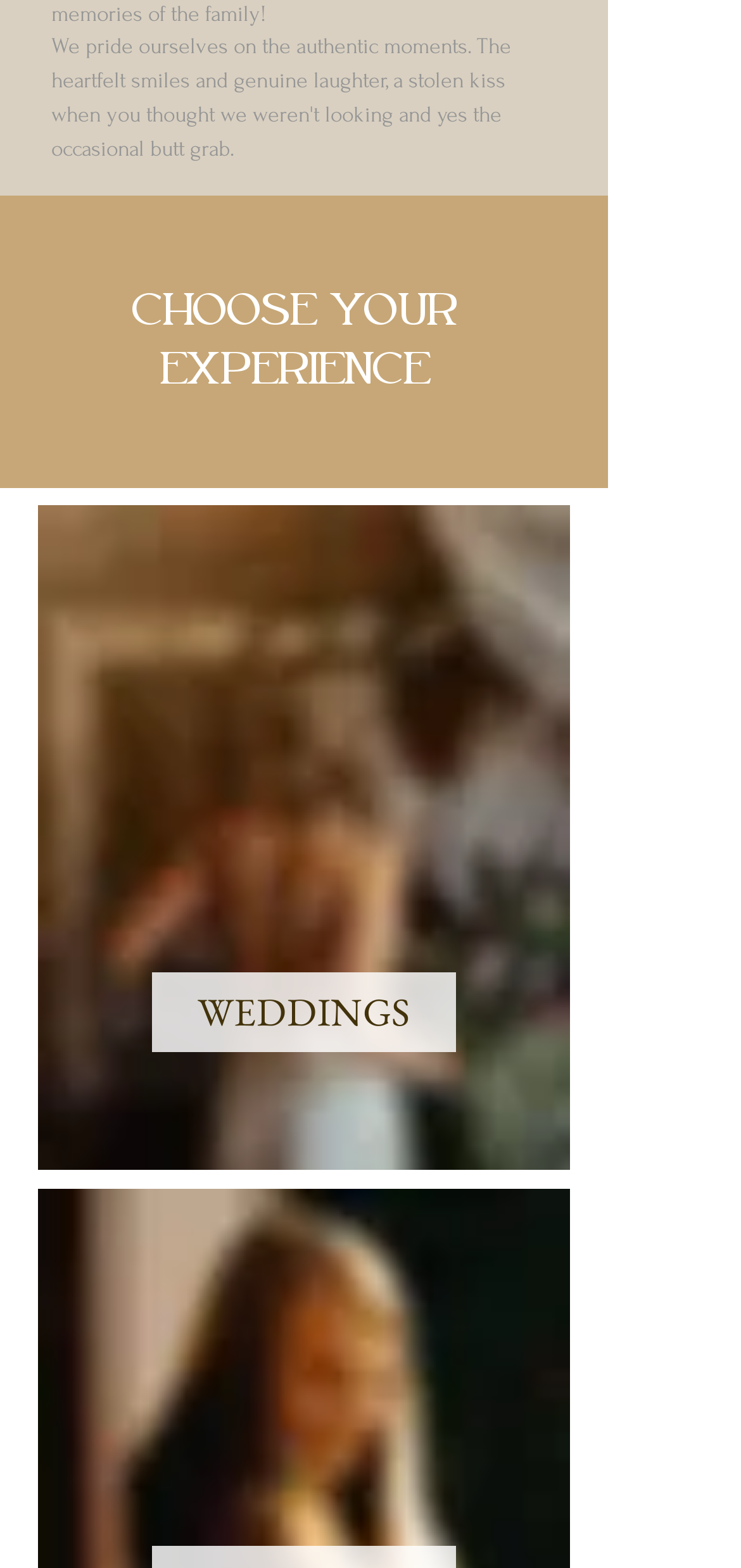Given the description: "WEDDINGS", determine the bounding box coordinates of the UI element. The coordinates should be formatted as four float numbers between 0 and 1, [left, top, right, bottom].

[0.205, 0.62, 0.615, 0.671]